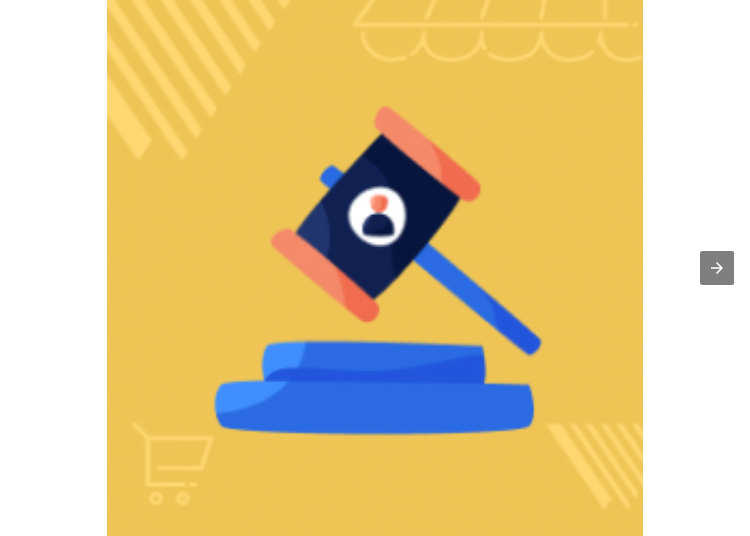Interpret the image and provide an in-depth description.

The image features a colorful illustration of an auction gavel, resting on a blue base. The gavel has a distinctive black head adorned with a user icon, symbolizing the dynamic interaction of buyers and sellers in an auction setting. The bright yellow background is complemented by subtle geometric patterns, enhancing the vibrant aesthetic. This visual representation aptly reflects the theme of a multi-vendor auction platform, where various products are available for bidding, inviting participants to engage in a lively marketplace experience. 